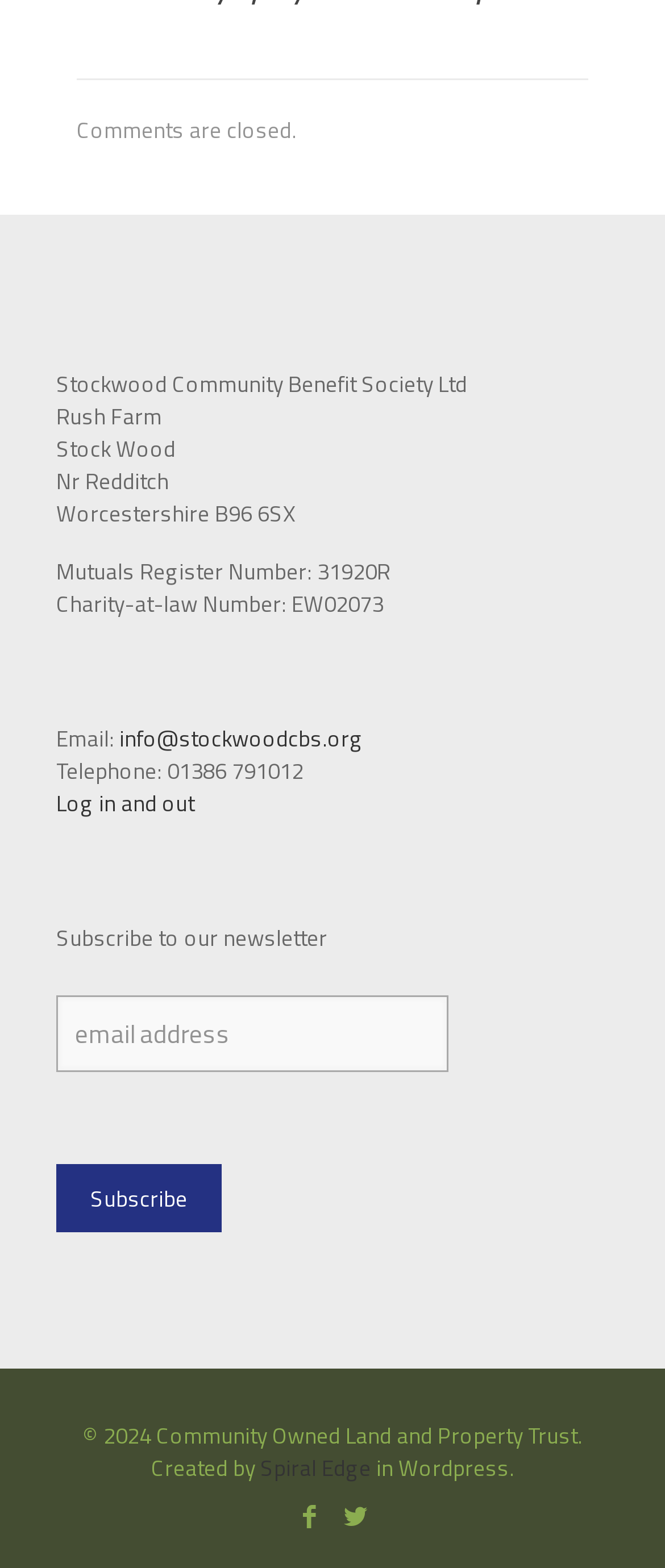Identify the bounding box coordinates for the UI element mentioned here: "title="Facebook"". Provide the coordinates as four float values between 0 and 1, i.e., [left, top, right, bottom].

[0.438, 0.955, 0.492, 0.98]